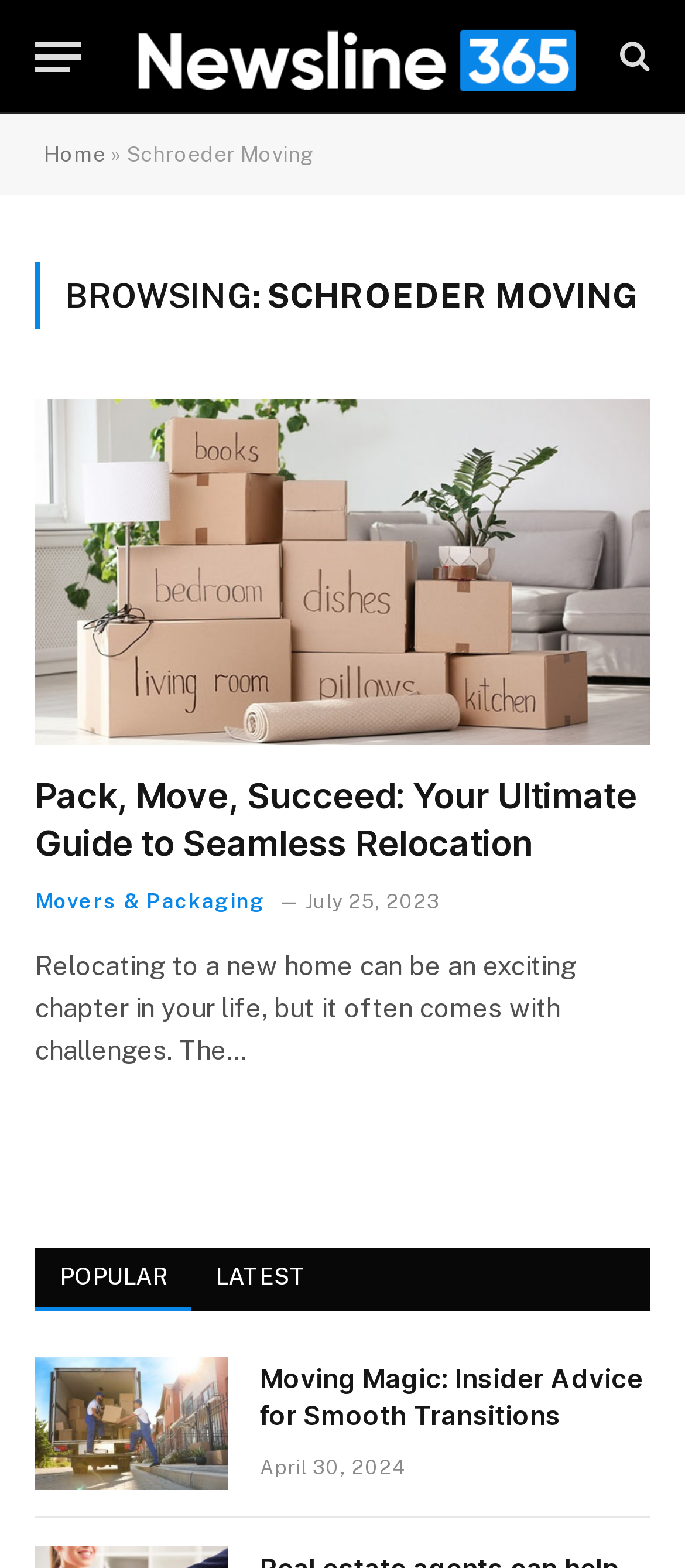Provide a brief response using a word or short phrase to this question:
How many categories are listed at the top of the page?

2